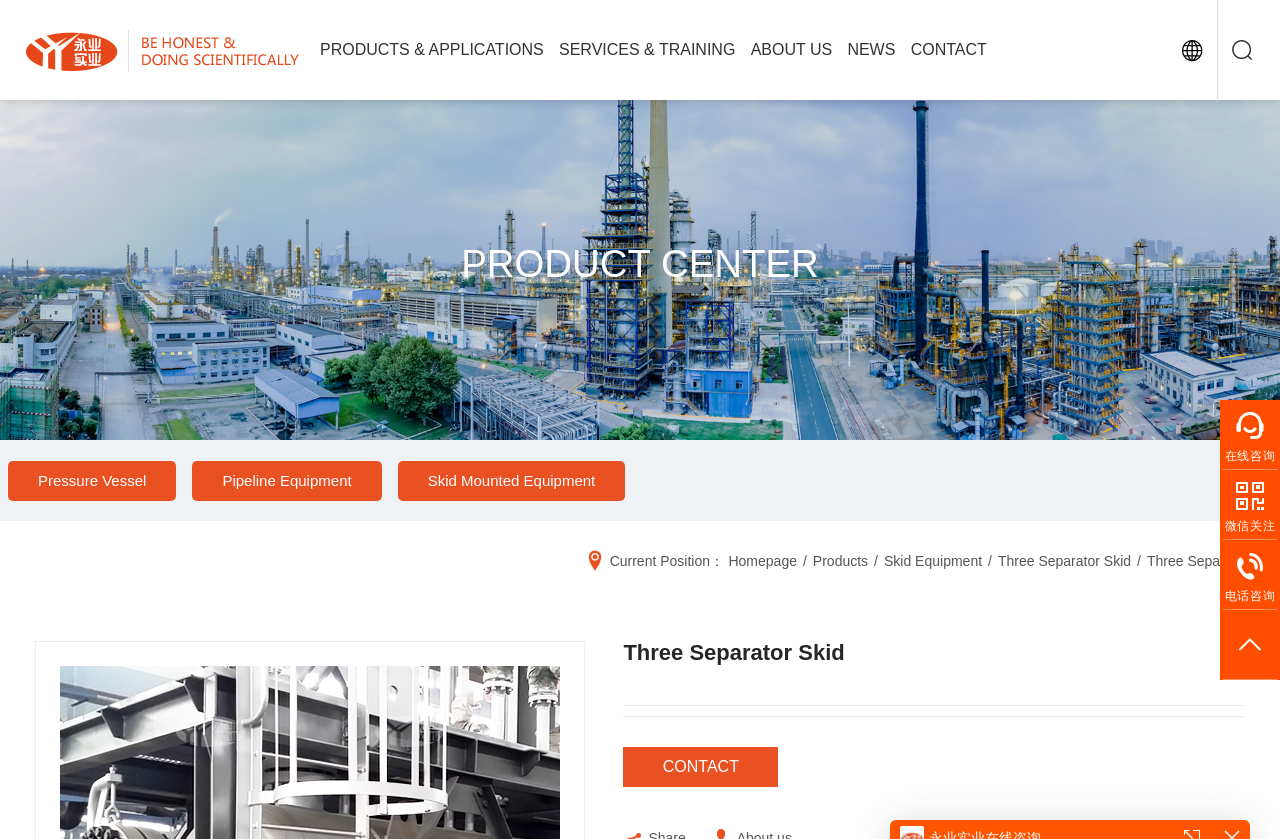Please identify the bounding box coordinates of the element on the webpage that should be clicked to follow this instruction: "view Three Separator Skid details". The bounding box coordinates should be given as four float numbers between 0 and 1, formatted as [left, top, right, bottom].

[0.78, 0.658, 0.884, 0.678]